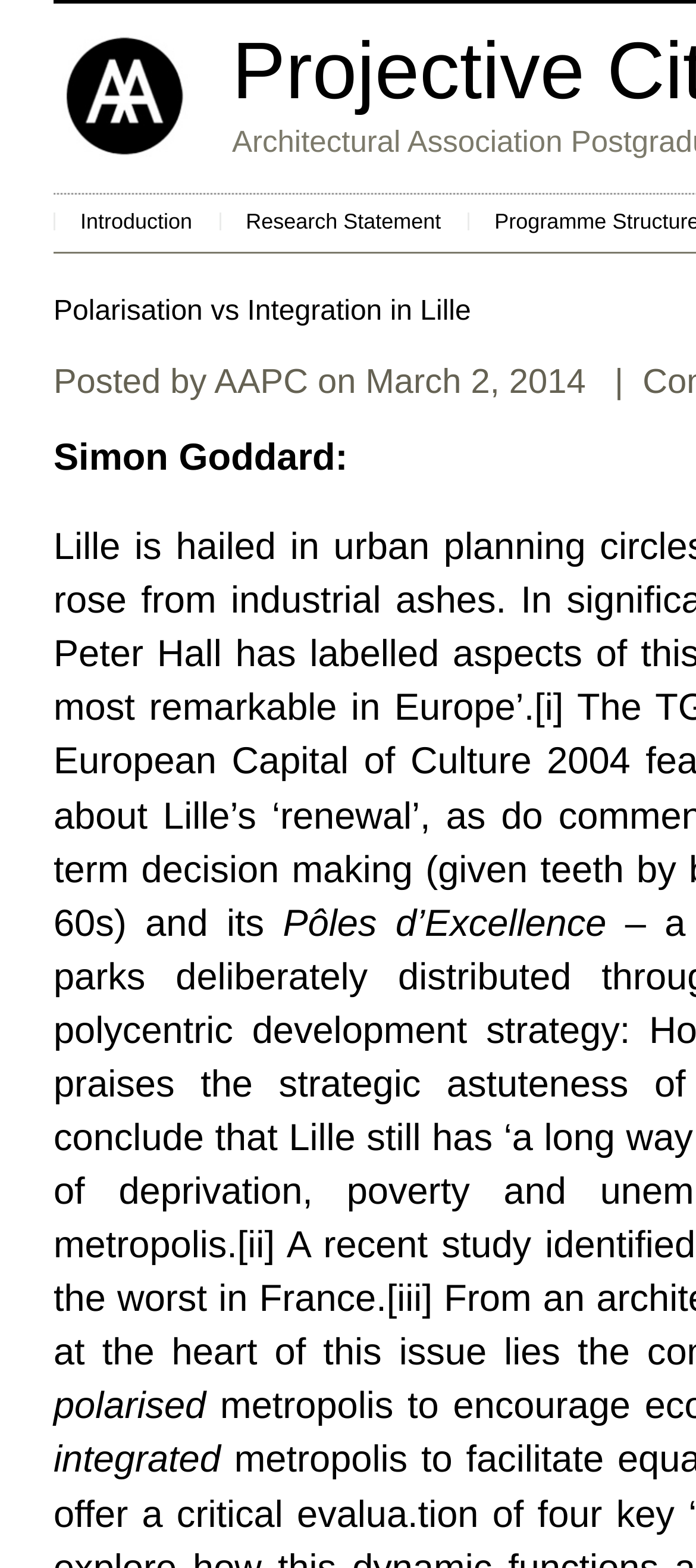Analyze the image and provide a detailed answer to the question: What is the name of the excellence mentioned in the article?

The name of the excellence mentioned in the article can be found by looking at the text that says 'Pôles' and 'd’Excellence', which together form the name 'Pôles d’Excellence'.